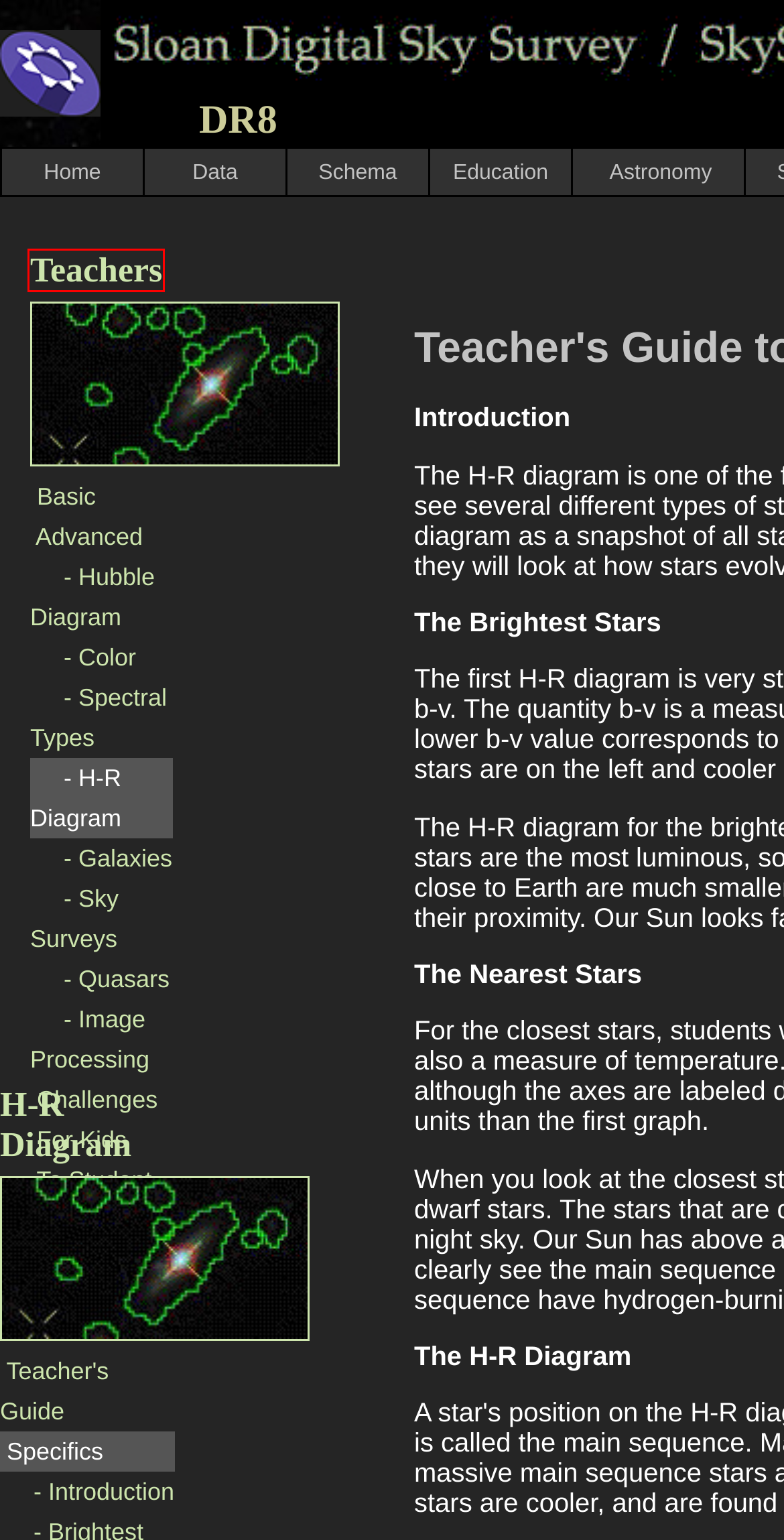Review the screenshot of a webpage that includes a red bounding box. Choose the most suitable webpage description that matches the new webpage after clicking the element within the red bounding box. Here are the candidates:
A. Image Processing - Teacher's Guide
B. Spectral Types - Teacher's Guide
C. Quasars - Teacher's Guide
D. SkyServer: Science Projects
E. SkyServer Schema Browser
F. SkyServer: Project Teacher Guides
G. SkyServer Projects - Elementary School Teachers
H. SkyServer Basic Projects - Teachers' Guides

F